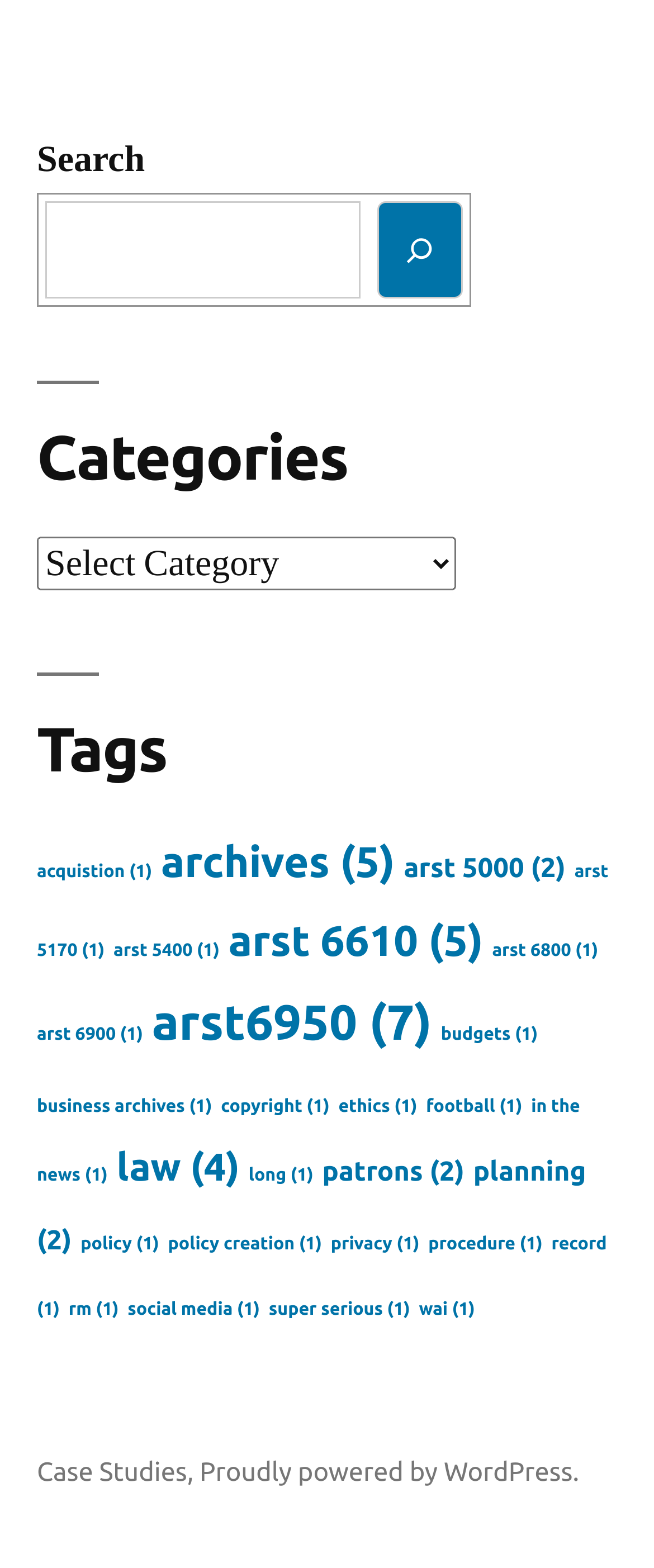Locate the bounding box coordinates of the element's region that should be clicked to carry out the following instruction: "Search for something". The coordinates need to be four float numbers between 0 and 1, i.e., [left, top, right, bottom].

[0.069, 0.129, 0.552, 0.19]